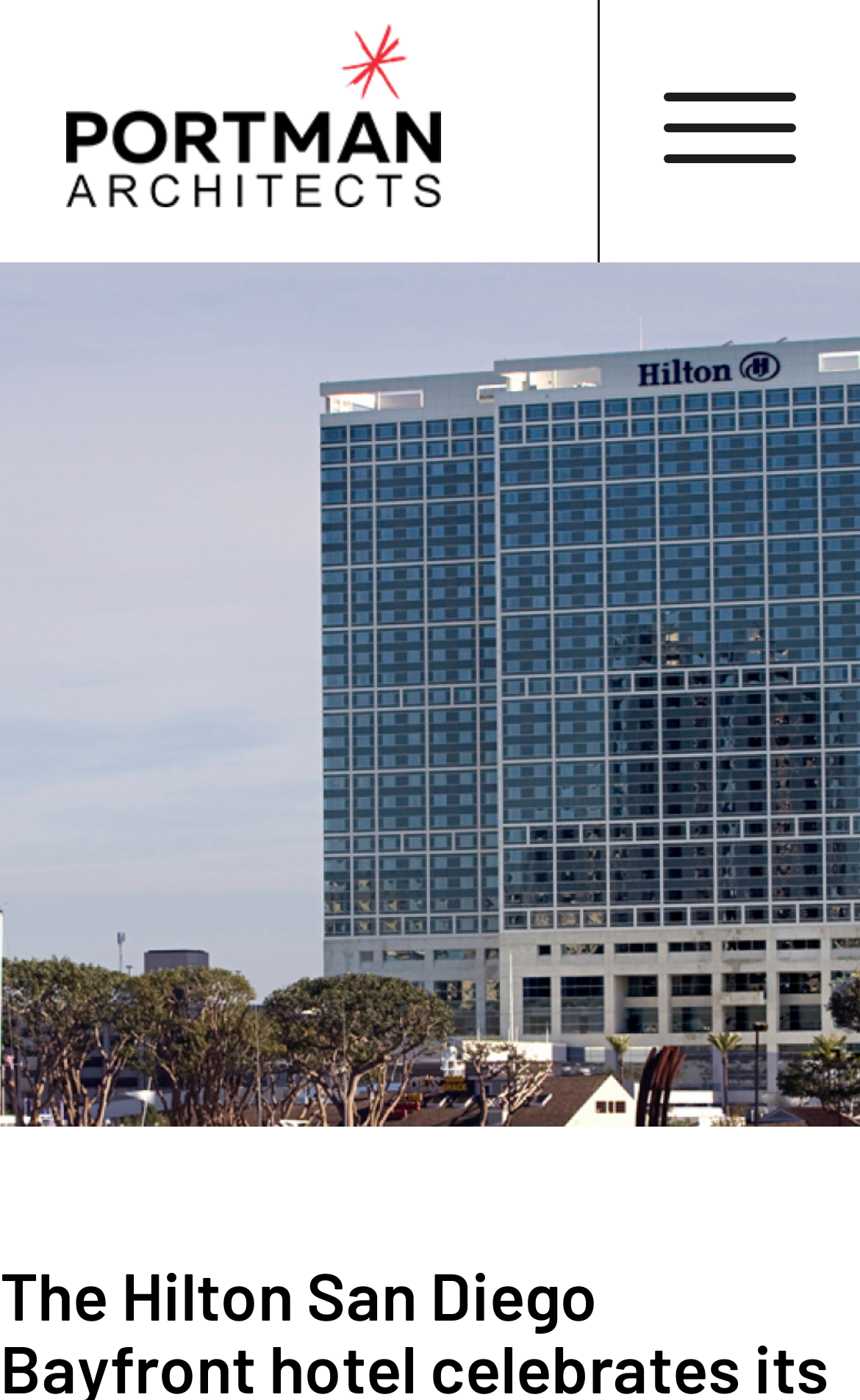Can you find and generate the webpage's heading?

The Hilton San Diego Bayfront hotel celebrates its grand opening